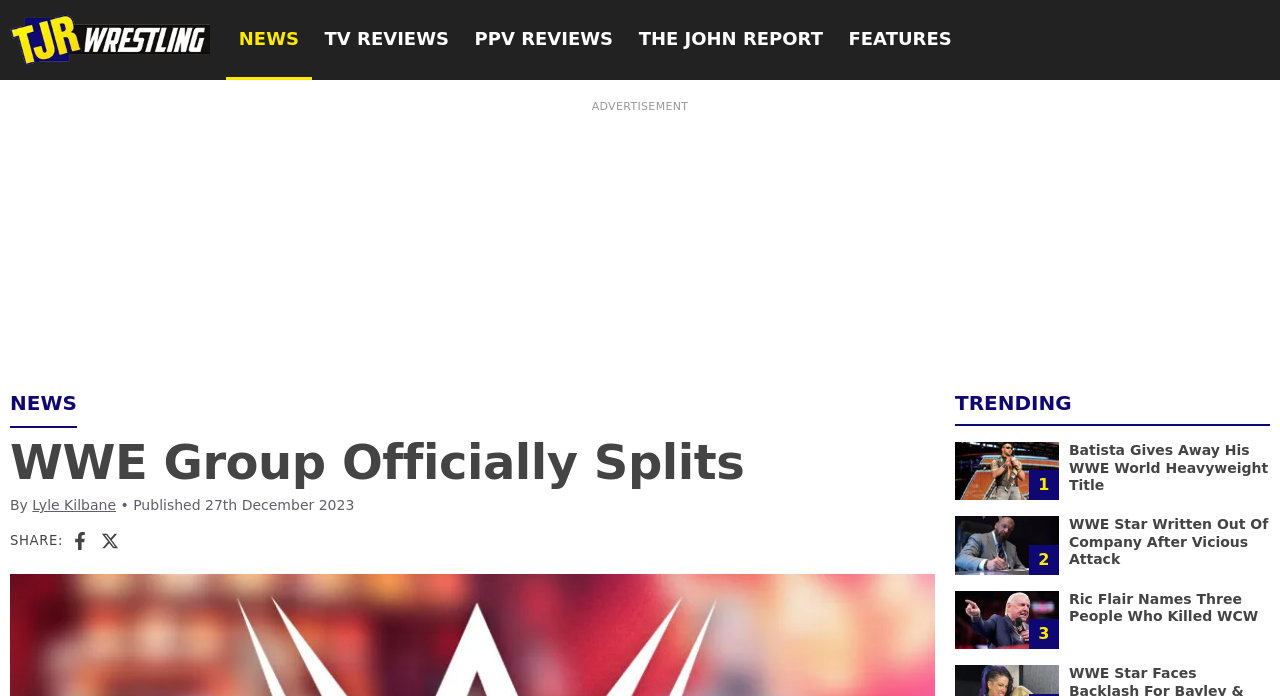Provide the bounding box coordinates of the UI element this sentence describes: "News".

[0.177, 0.0, 0.244, 0.115]